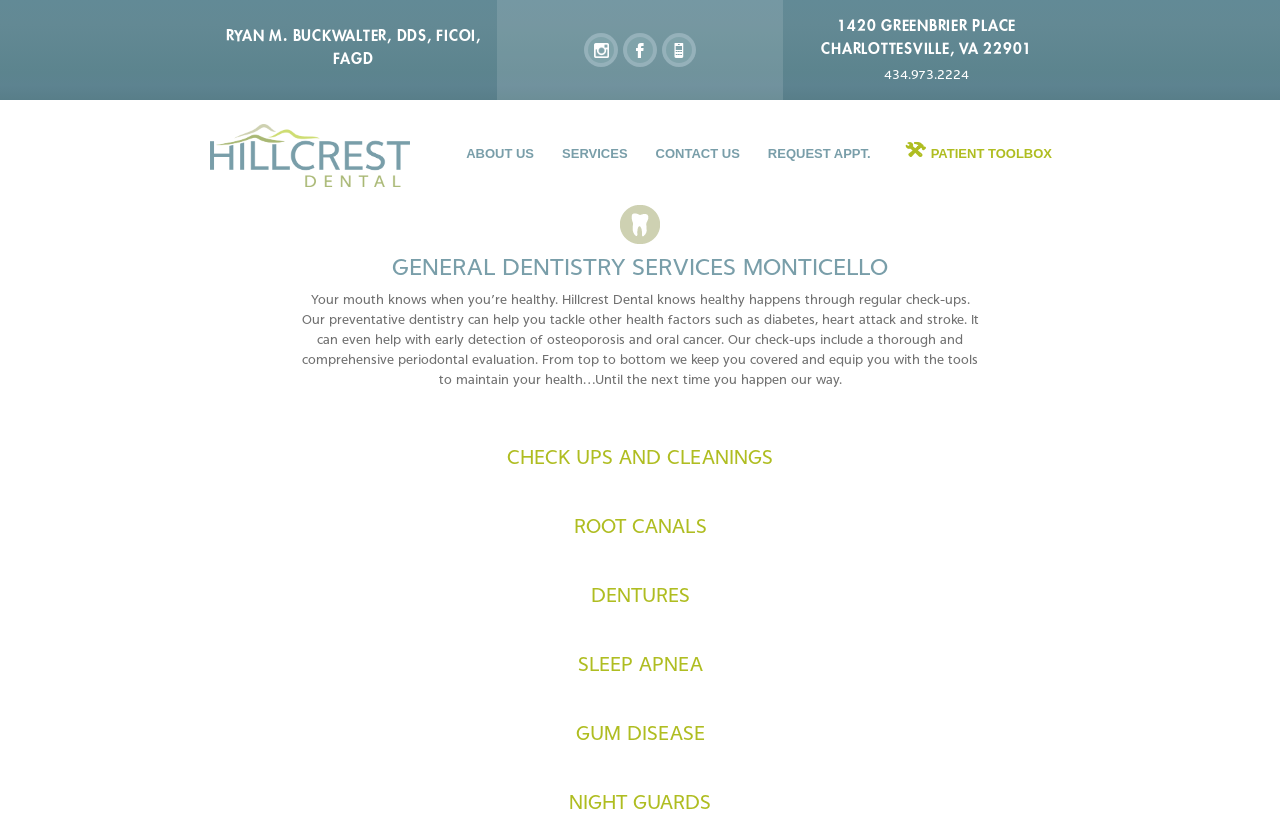What is the name of the dental office?
Look at the webpage screenshot and answer the question with a detailed explanation.

The name of the dental office can be found in the top section of the webpage, in the link labeled 'Hillcrest Dental'.